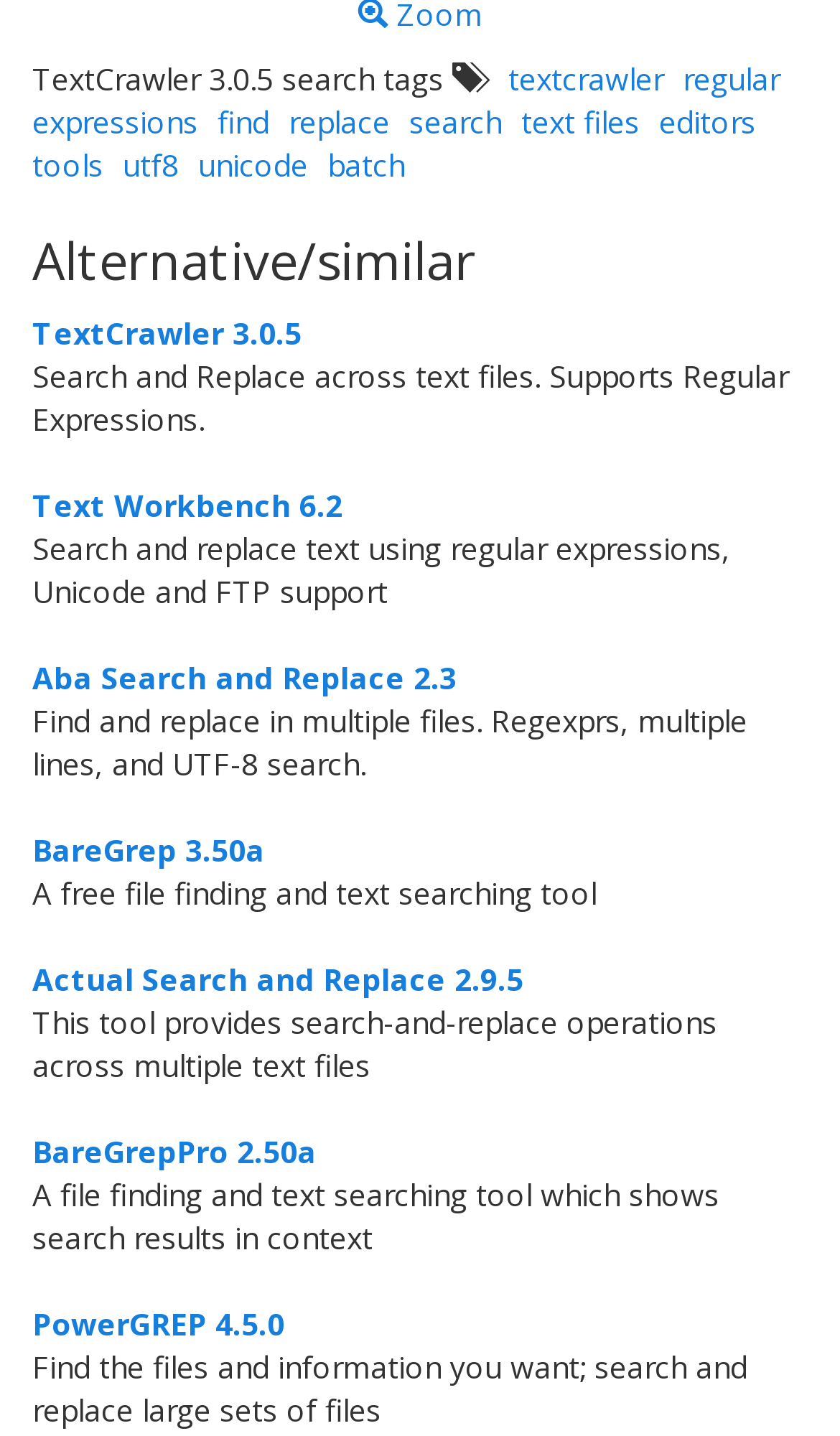Determine the bounding box coordinates for the clickable element required to fulfill the instruction: "click on textcrawler". Provide the coordinates as four float numbers between 0 and 1, i.e., [left, top, right, bottom].

[0.605, 0.04, 0.803, 0.068]